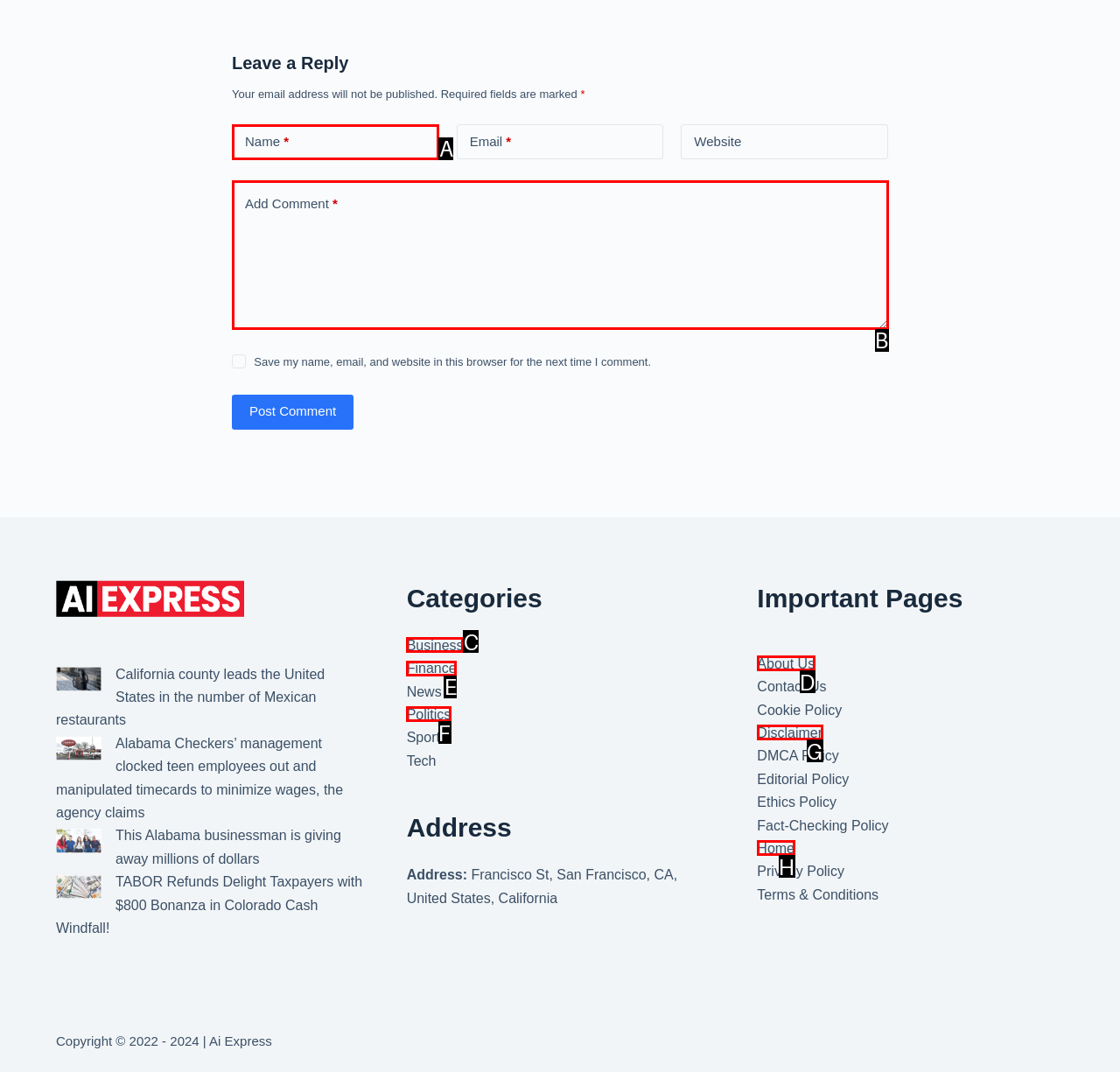Point out the option that best suits the description: parent_node: Add Comment name="comment"
Indicate your answer with the letter of the selected choice.

B